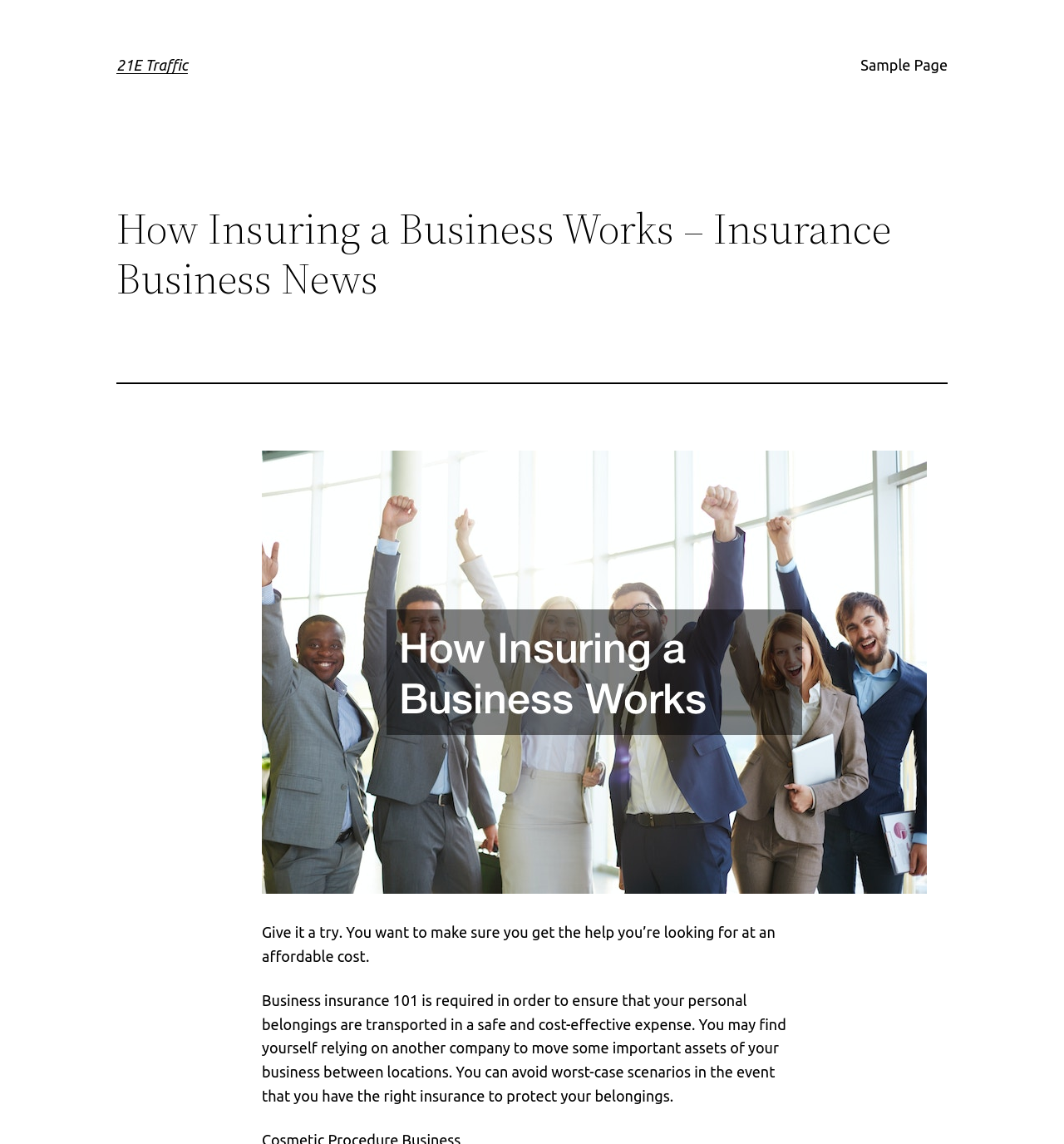Please provide a comprehensive response to the question below by analyzing the image: 
What is the recommended approach to getting help?

The webpage suggests that one should 'give it a try' and get the help they're looking for at an affordable cost, implying that this is the recommended approach to getting help.